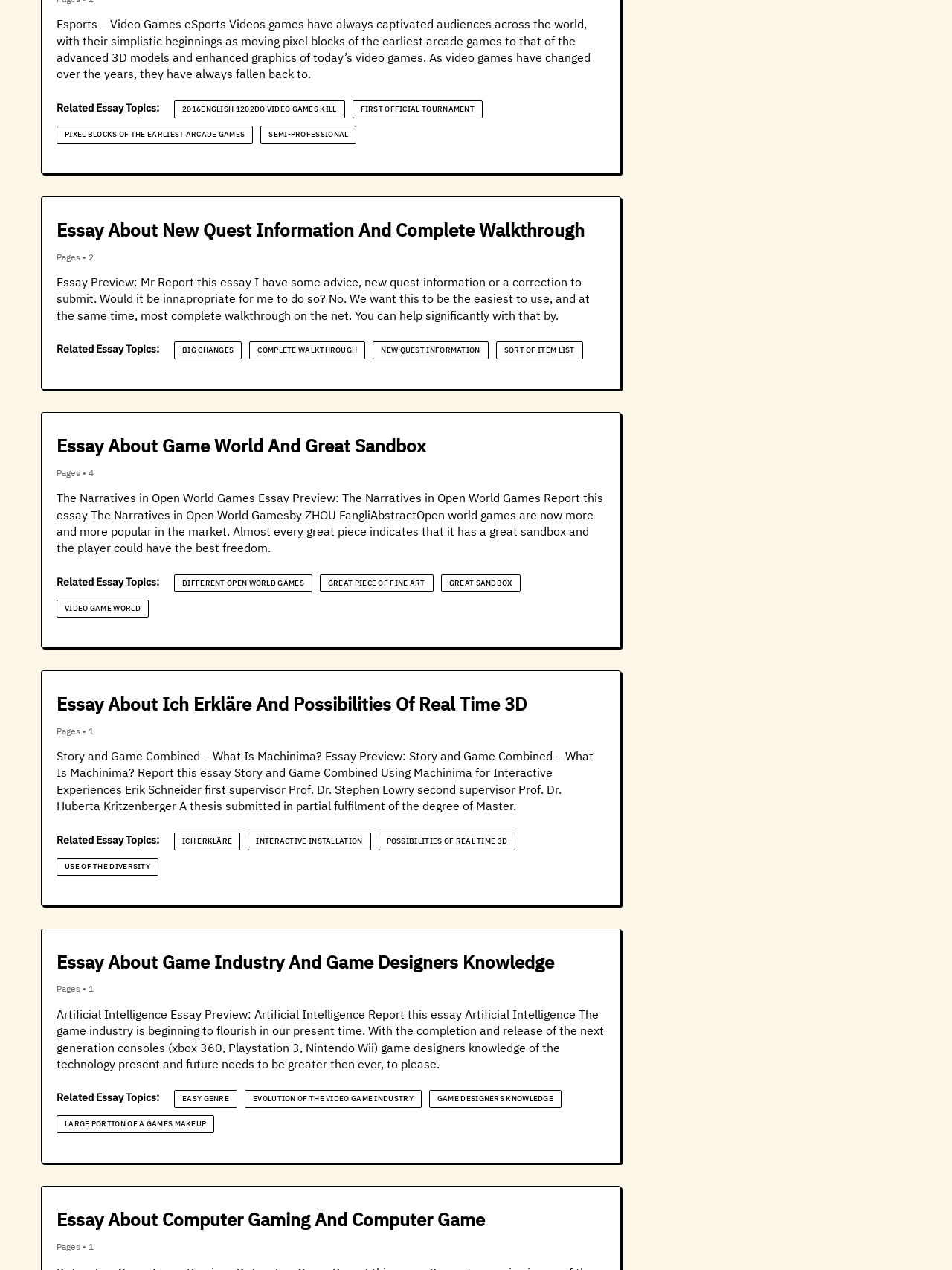Locate the bounding box of the UI element with the following description: "Big Changes".

[0.191, 0.272, 0.246, 0.28]